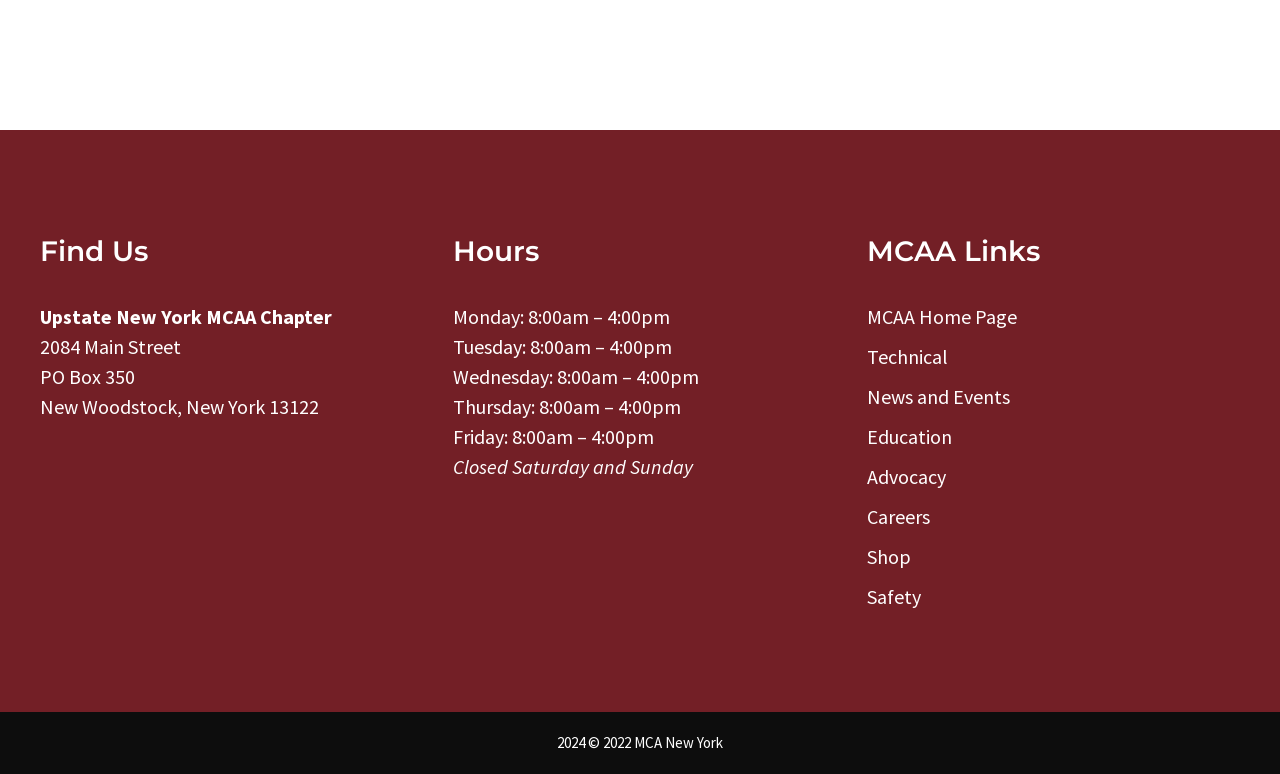Determine the bounding box coordinates of the section to be clicked to follow the instruction: "View MCAA Home Page". The coordinates should be given as four float numbers between 0 and 1, formatted as [left, top, right, bottom].

[0.677, 0.392, 0.794, 0.425]